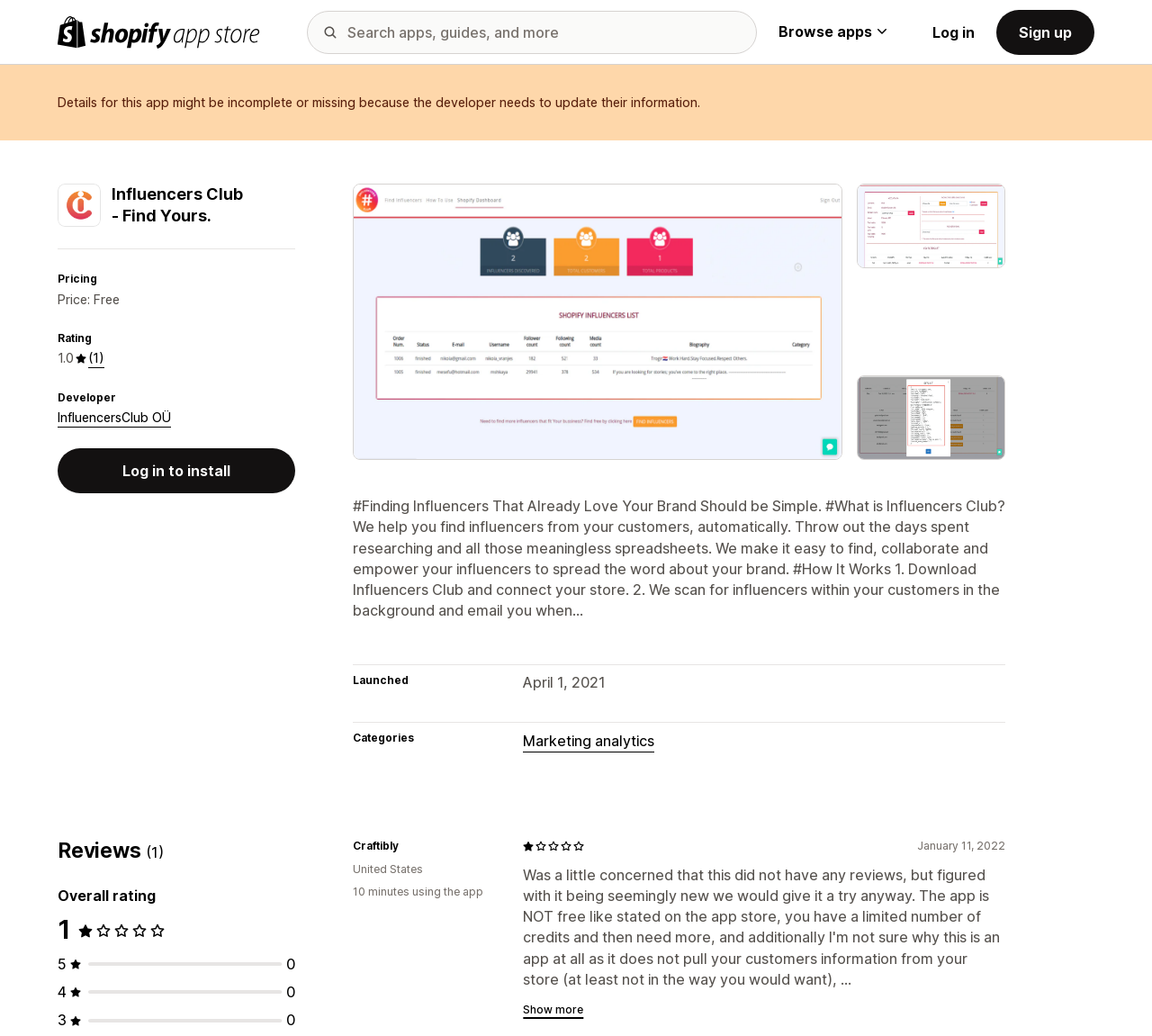Could you provide the bounding box coordinates for the portion of the screen to click to complete this instruction: "Log in to install"?

[0.05, 0.433, 0.256, 0.476]